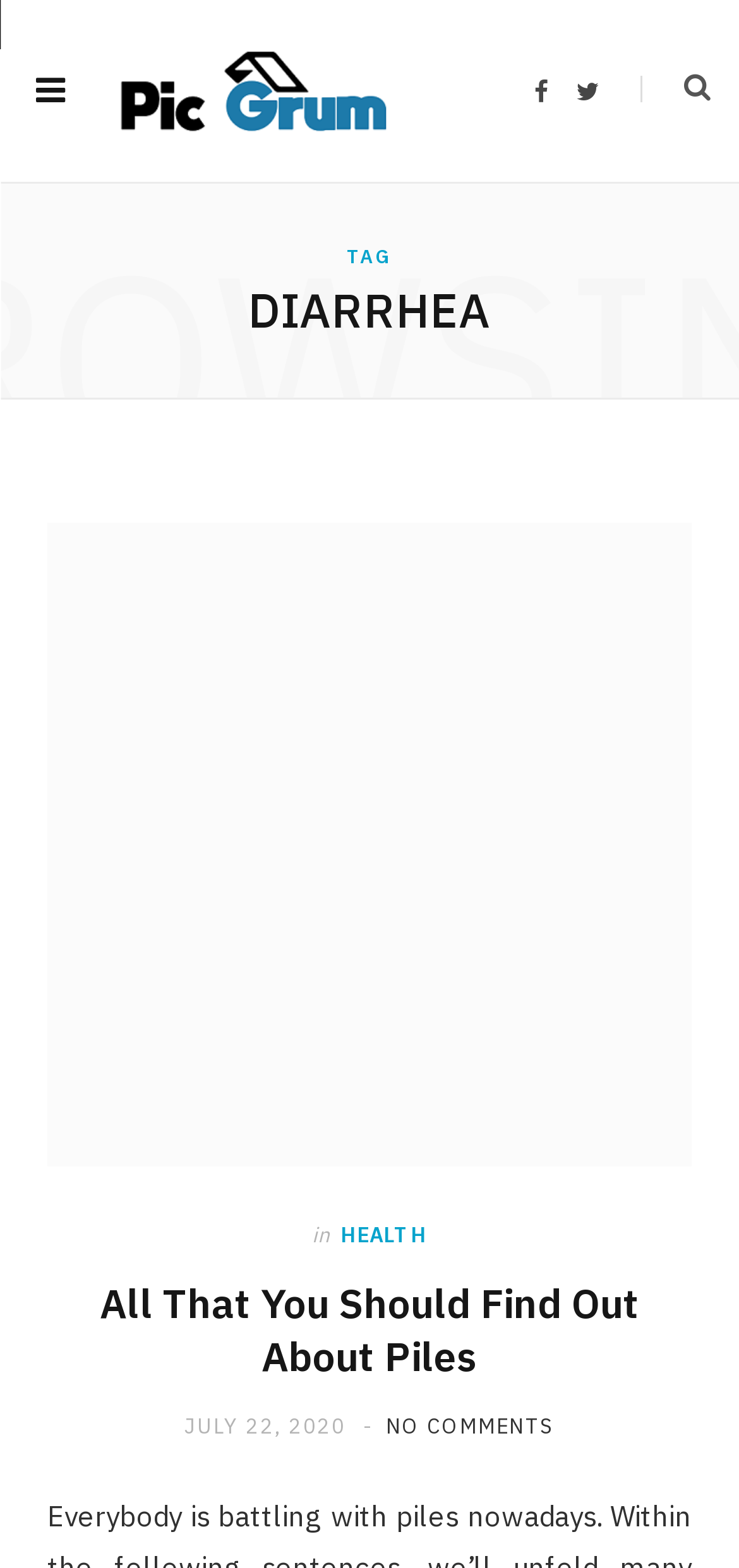What is the main topic of the webpage?
Refer to the image and offer an in-depth and detailed answer to the question.

The main topic of the webpage is diarrhea, which is clearly indicated by the large heading 'DIARRHEA' at the top of the webpage, and further supported by the subheadings and content below.